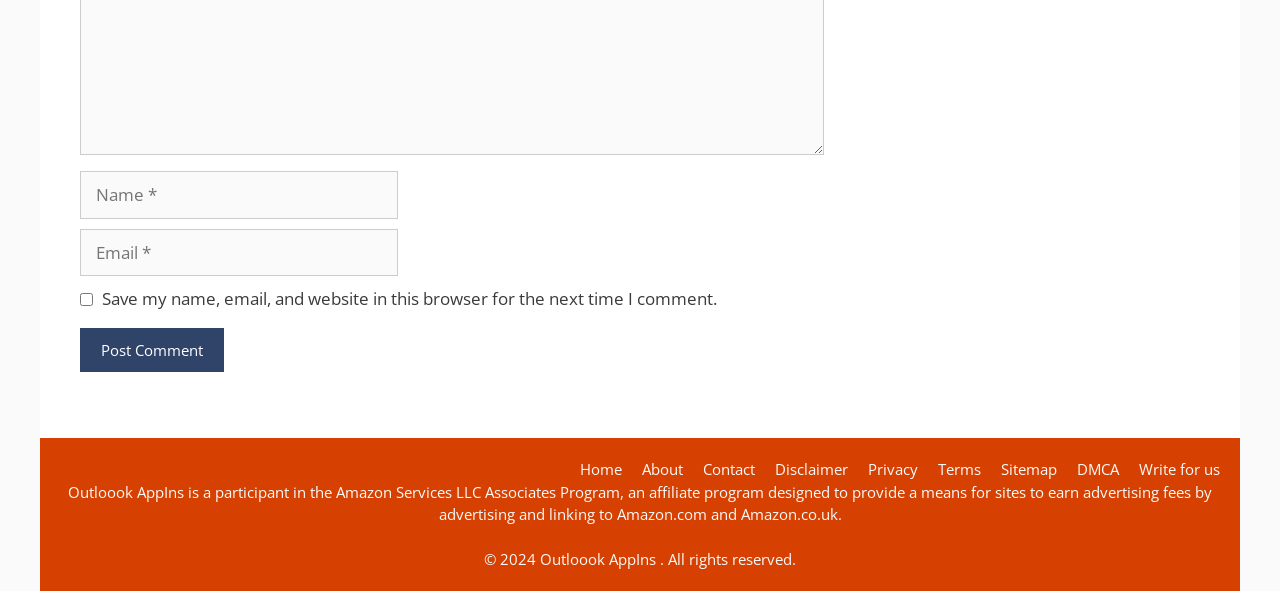Highlight the bounding box coordinates of the element that should be clicked to carry out the following instruction: "Check the save comment checkbox". The coordinates must be given as four float numbers ranging from 0 to 1, i.e., [left, top, right, bottom].

[0.062, 0.495, 0.073, 0.517]